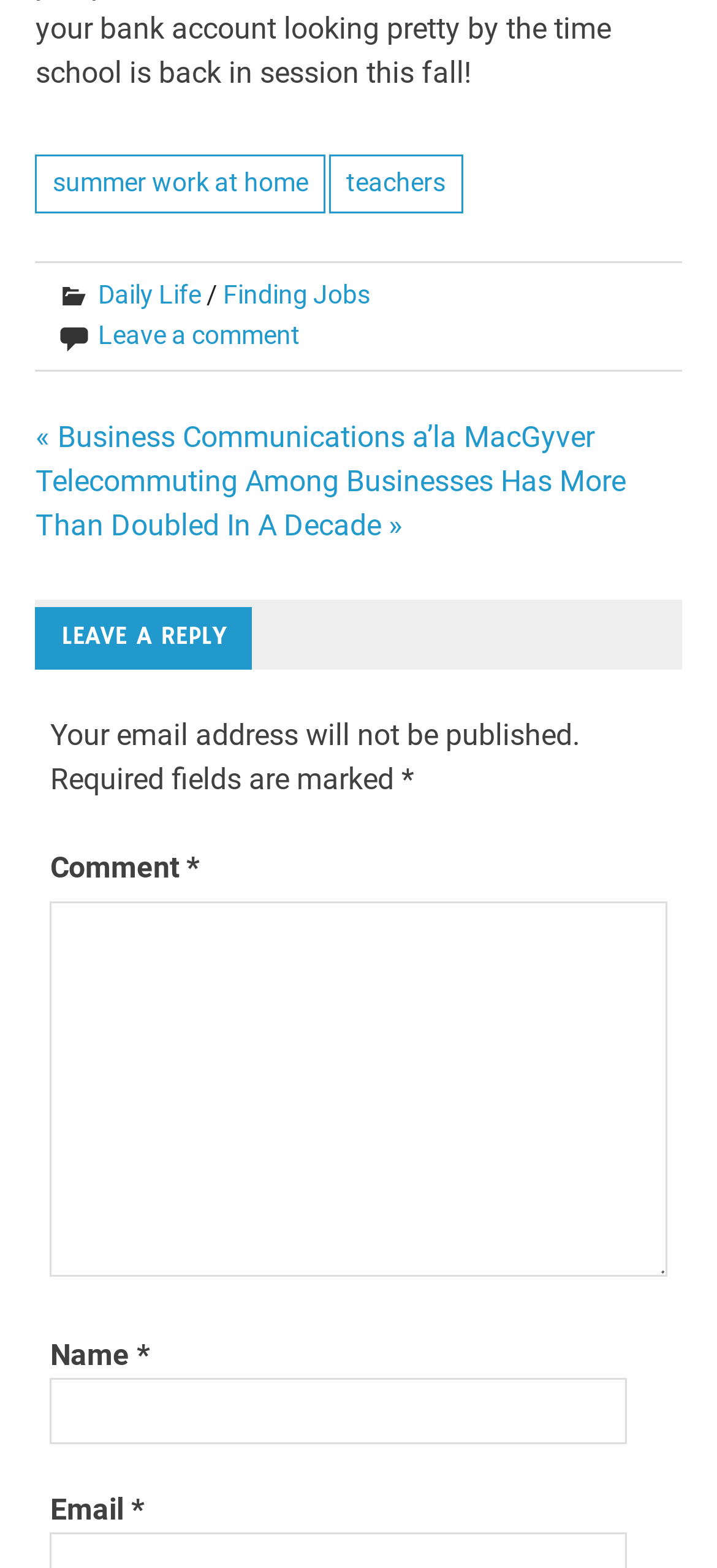Please provide a brief answer to the question using only one word or phrase: 
What is the text above the comment form?

LEAVE A REPLY